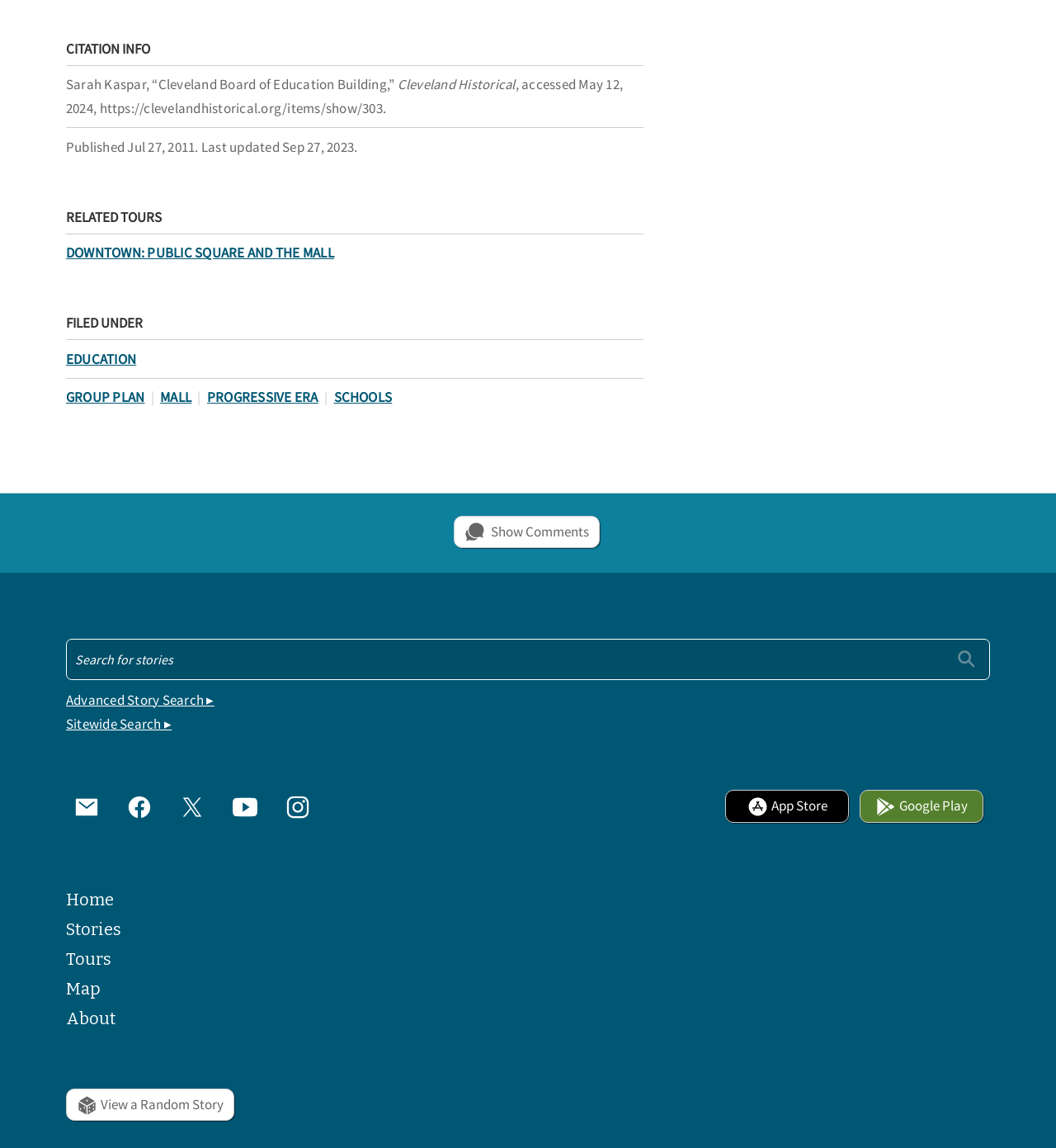Please determine the bounding box coordinates of the element's region to click for the following instruction: "Check out the Frankfurt Book Fair".

None